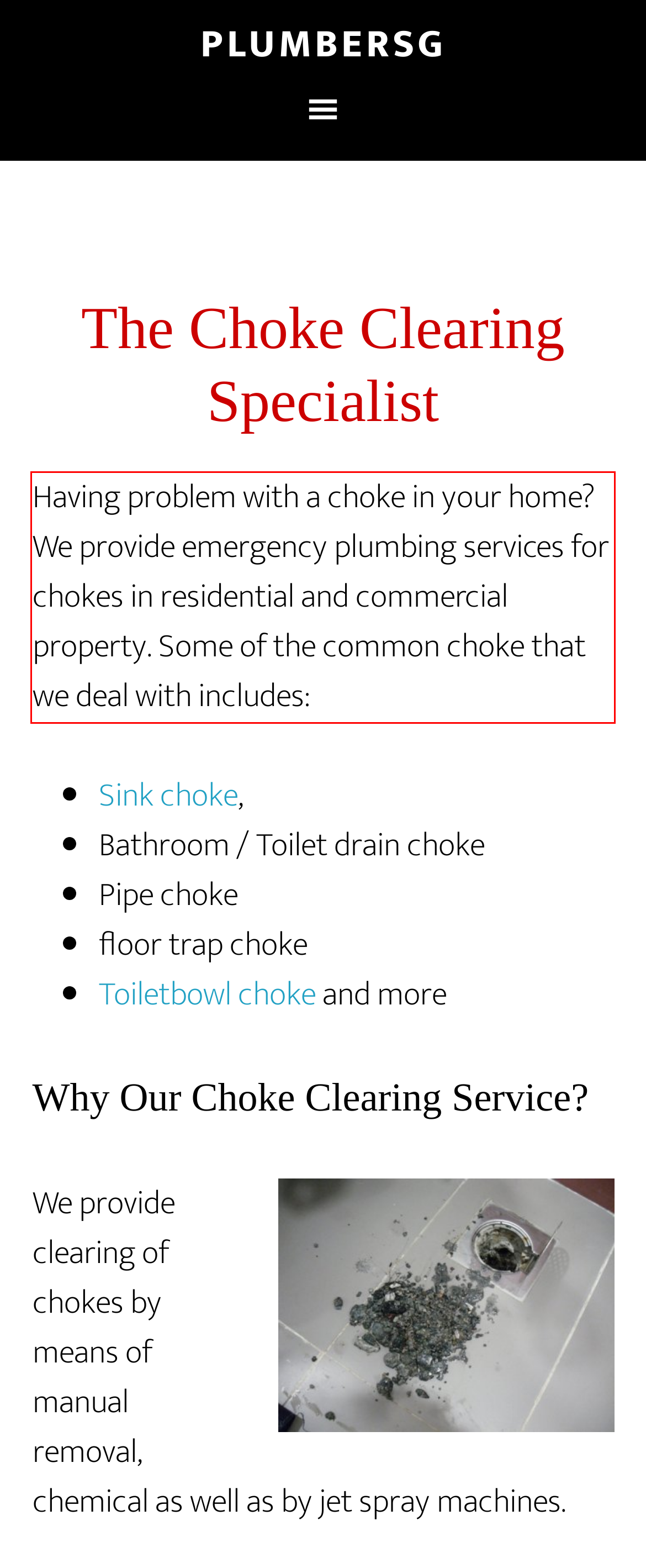Observe the screenshot of the webpage, locate the red bounding box, and extract the text content within it.

Having problem with a choke in your home? We provide emergency plumbing services for chokes in residential and commercial property. Some of the common choke that we deal with includes: